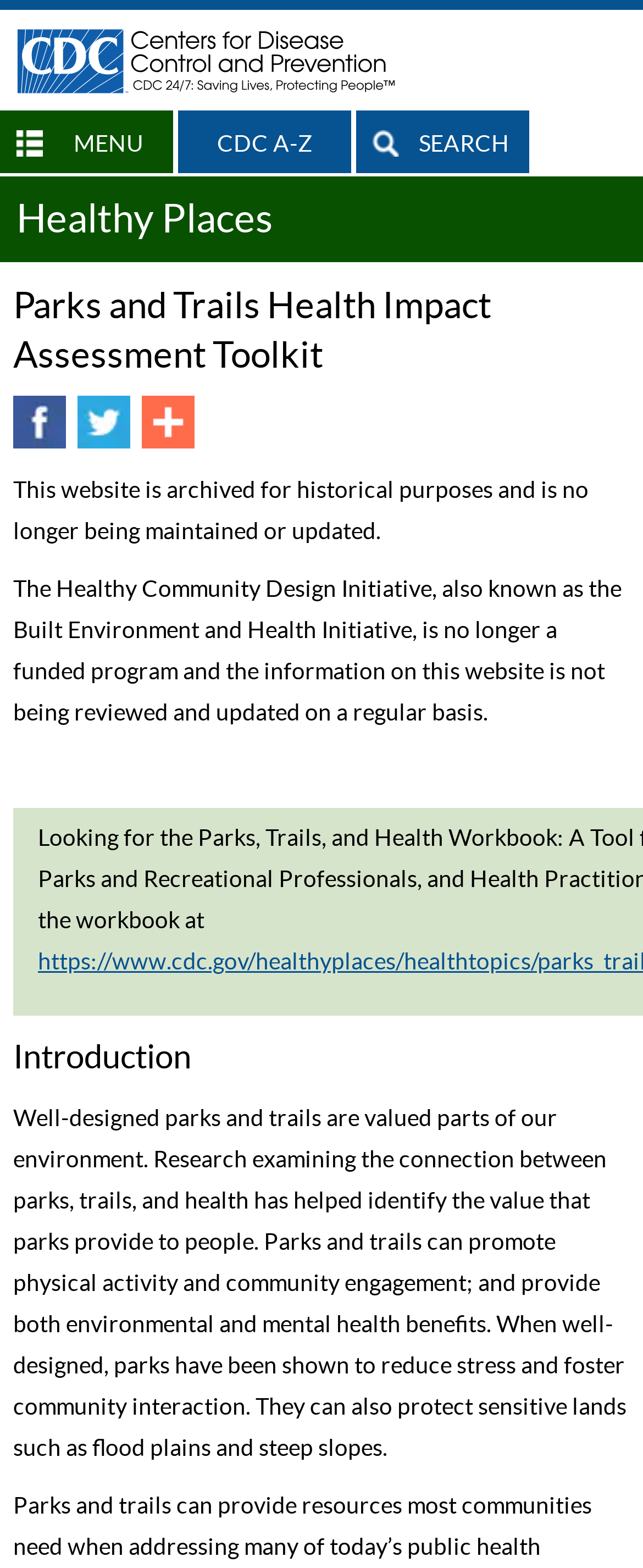Is the website still being maintained?
Could you answer the question with a detailed and thorough explanation?

The static text 'This website is archived for historical purposes and is no longer being maintained or updated.' indicates that the website is no longer being maintained or updated.